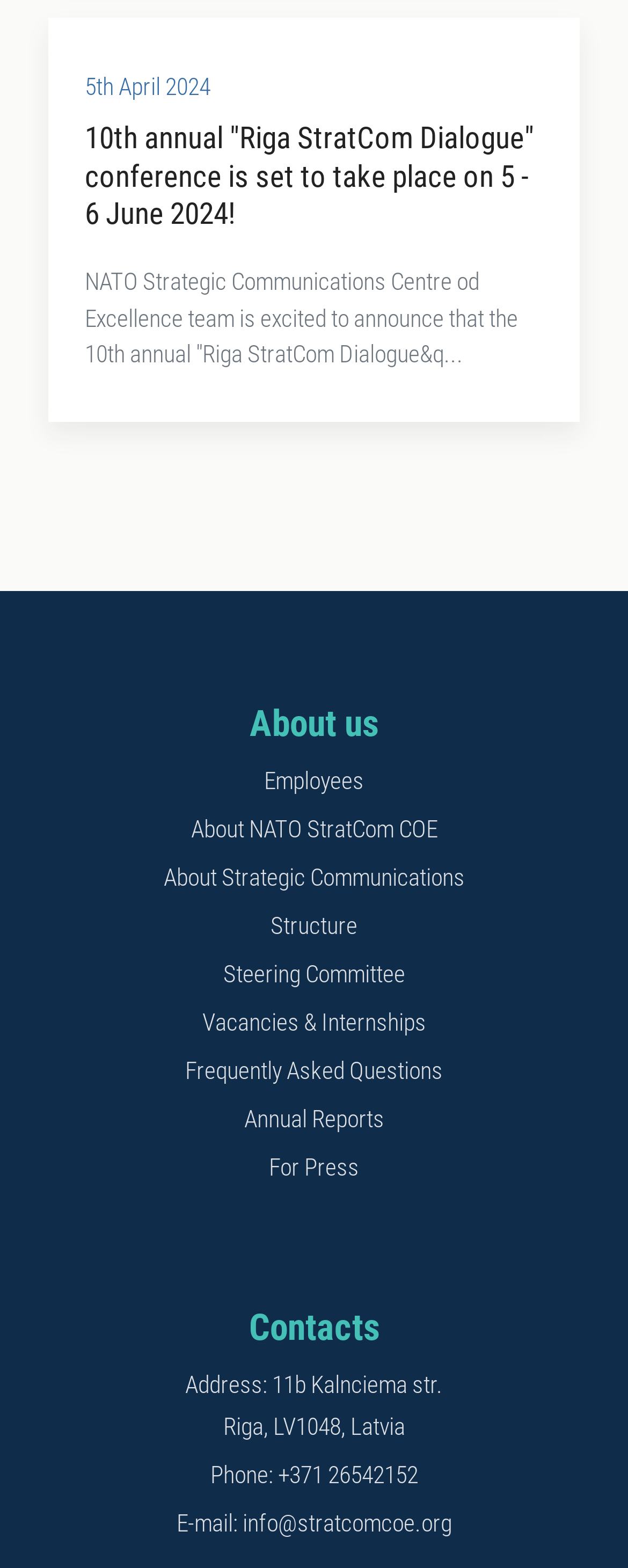Determine the bounding box coordinates of the region I should click to achieve the following instruction: "Get contact information". Ensure the bounding box coordinates are four float numbers between 0 and 1, i.e., [left, top, right, bottom].

[0.077, 0.808, 0.923, 0.862]